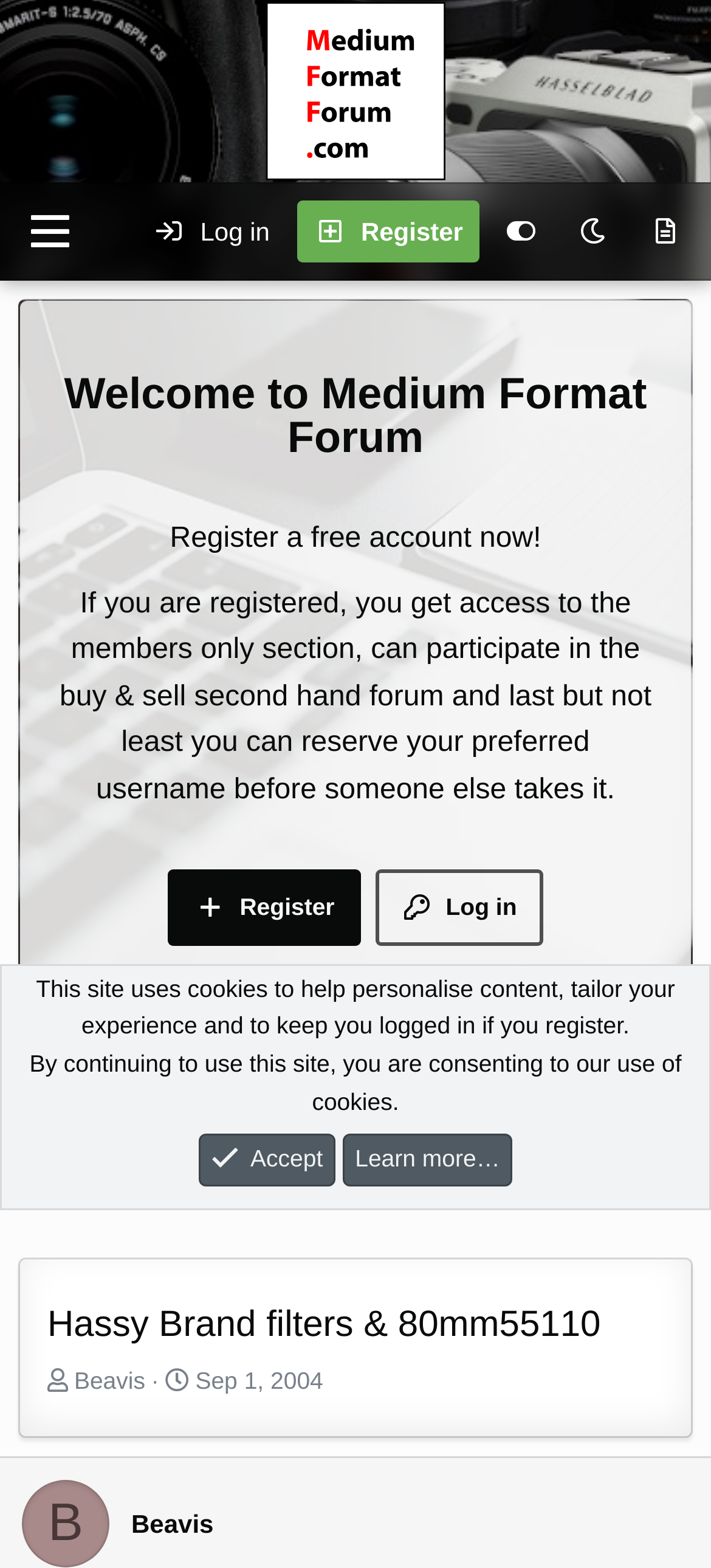Find the bounding box coordinates of the clickable region needed to perform the following instruction: "Go to the 'Gear-talk' forum". The coordinates should be provided as four float numbers between 0 and 1, i.e., [left, top, right, bottom].

[0.195, 0.662, 0.389, 0.709]